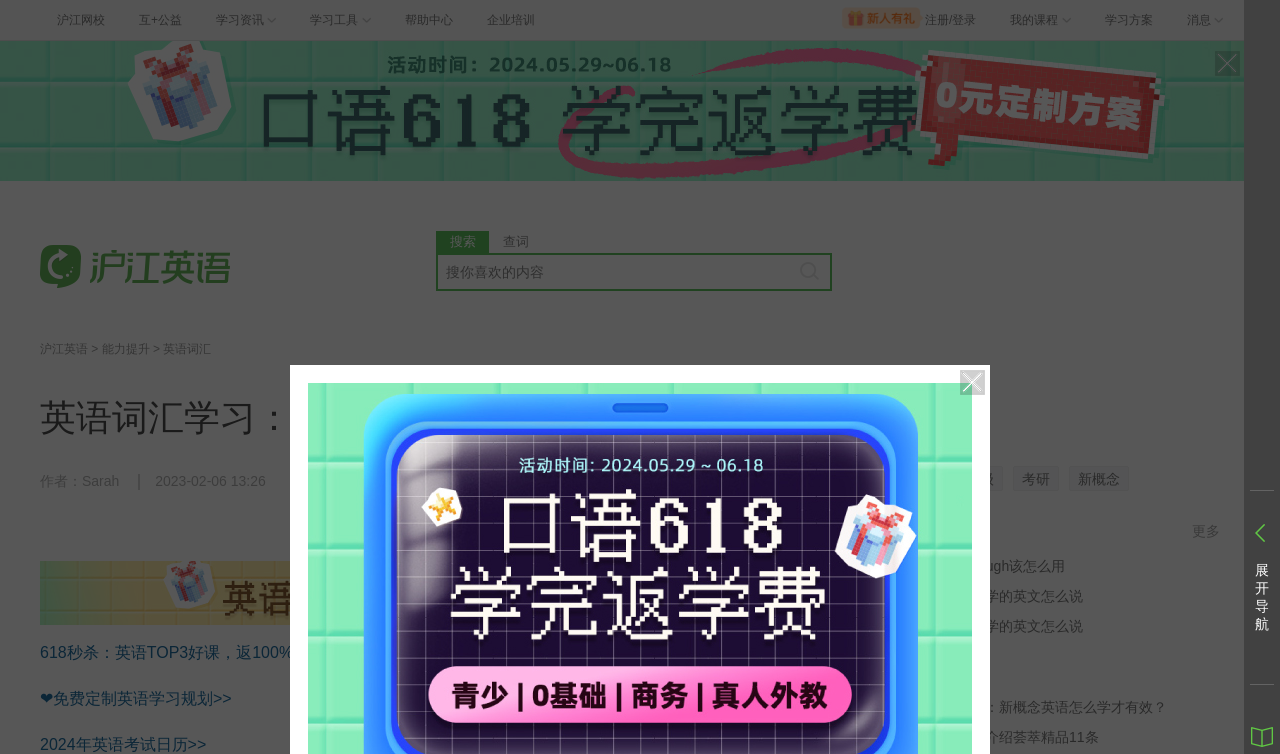Locate the bounding box coordinates of the element's region that should be clicked to carry out the following instruction: "Check the recommended English courses". The coordinates need to be four float numbers between 0 and 1, i.e., [left, top, right, bottom].

[0.715, 0.566, 0.762, 0.589]